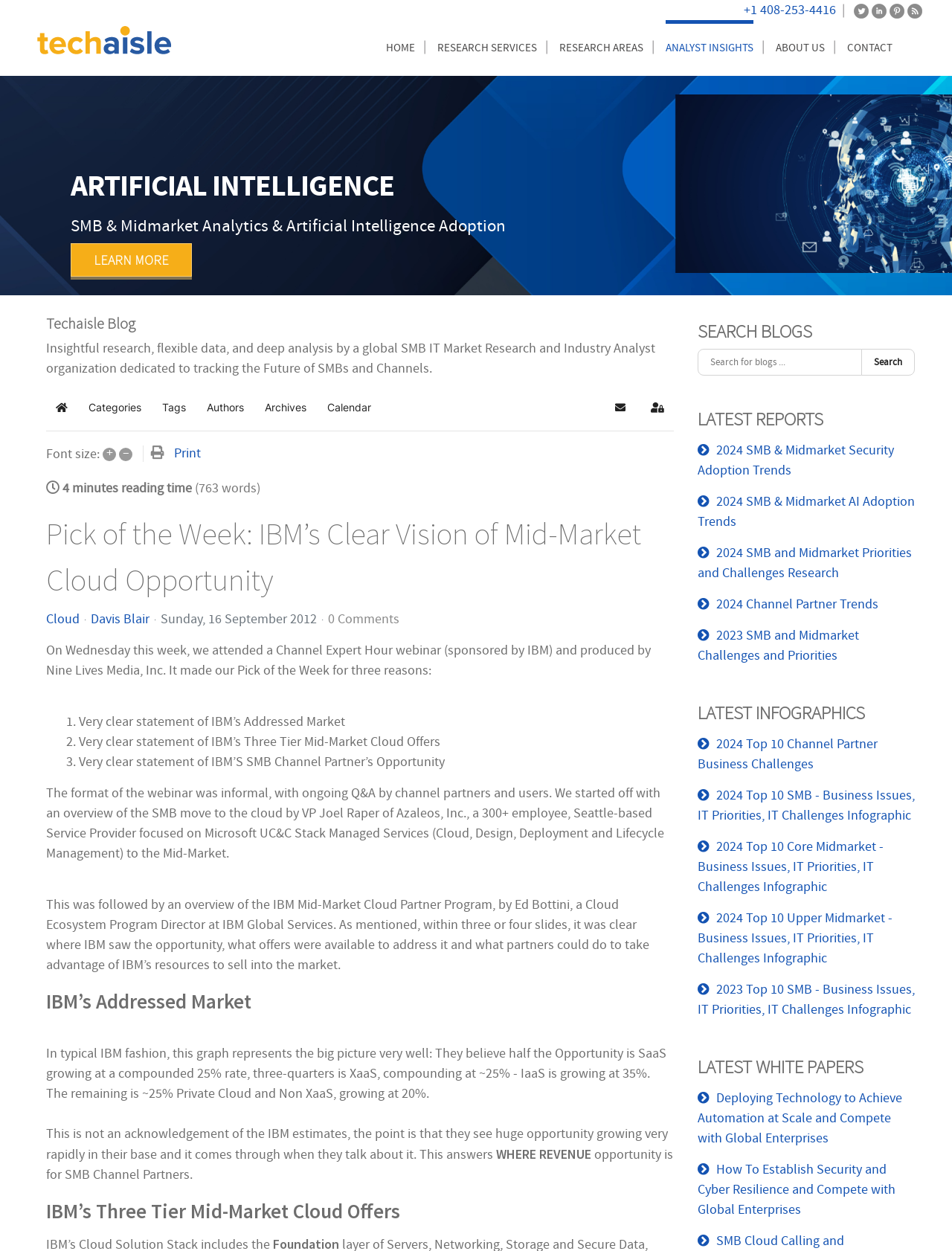Locate the bounding box coordinates of the clickable area needed to fulfill the instruction: "Search for blogs".

[0.733, 0.279, 0.906, 0.3]